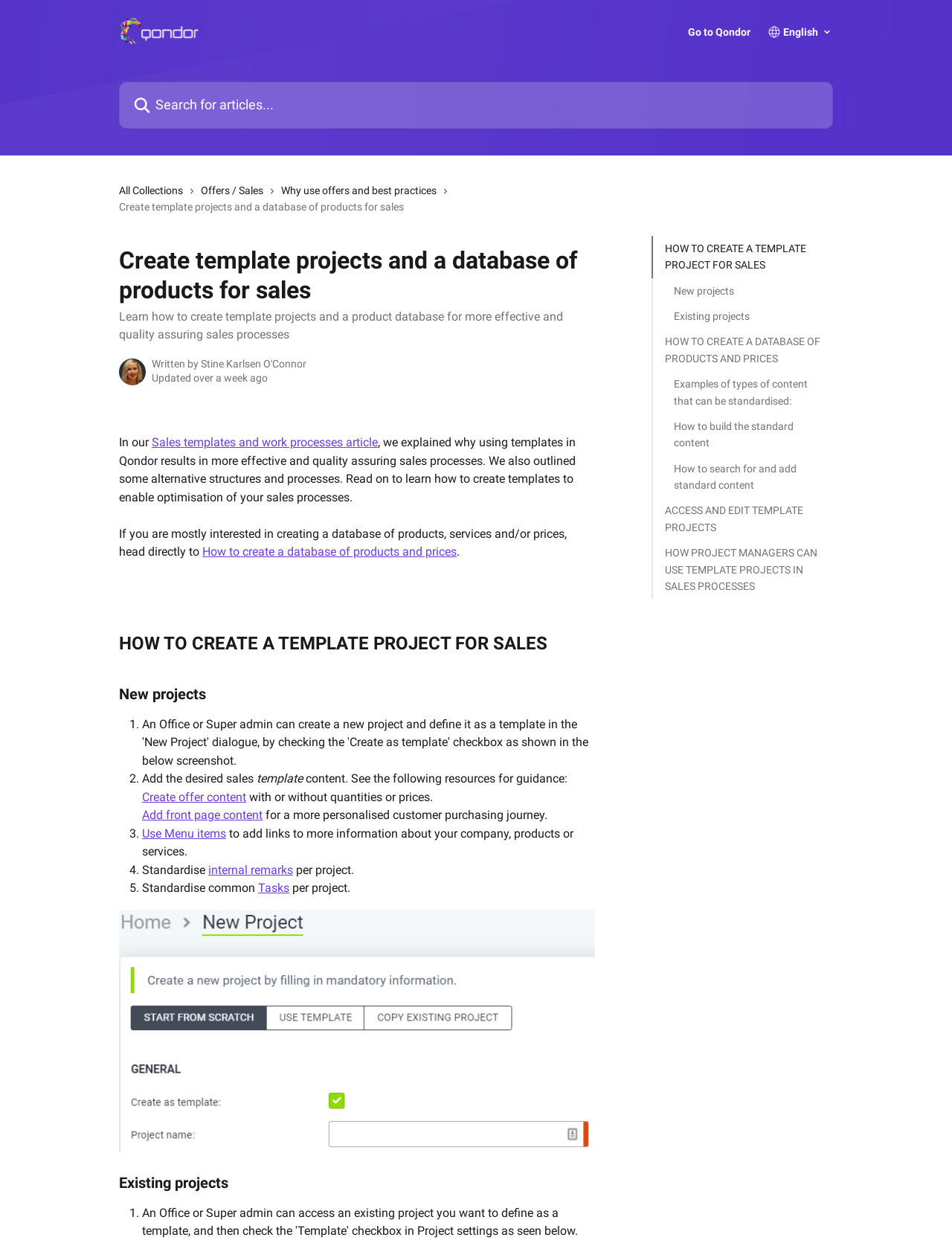Kindly provide the bounding box coordinates of the section you need to click on to fulfill the given instruction: "Learn how to create a template project for sales".

[0.698, 0.193, 0.862, 0.22]